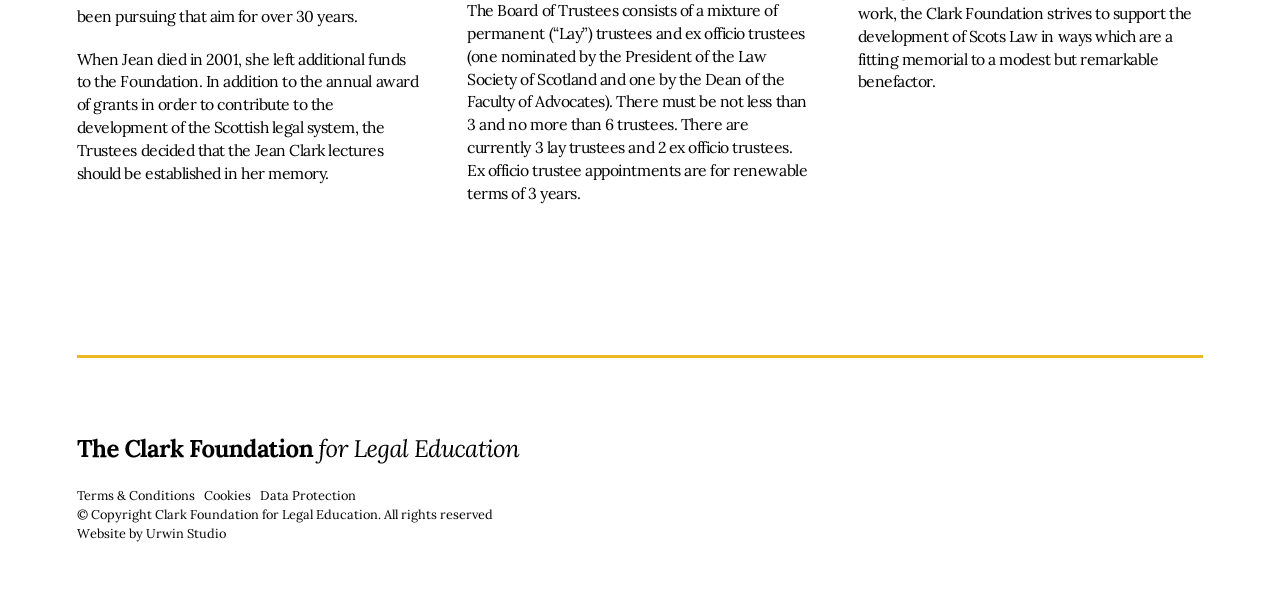Using the format (top-left x, top-left y, bottom-right x, bottom-right y), and given the element description, identify the bounding box coordinates within the screenshot: Cookies

[0.159, 0.807, 0.196, 0.833]